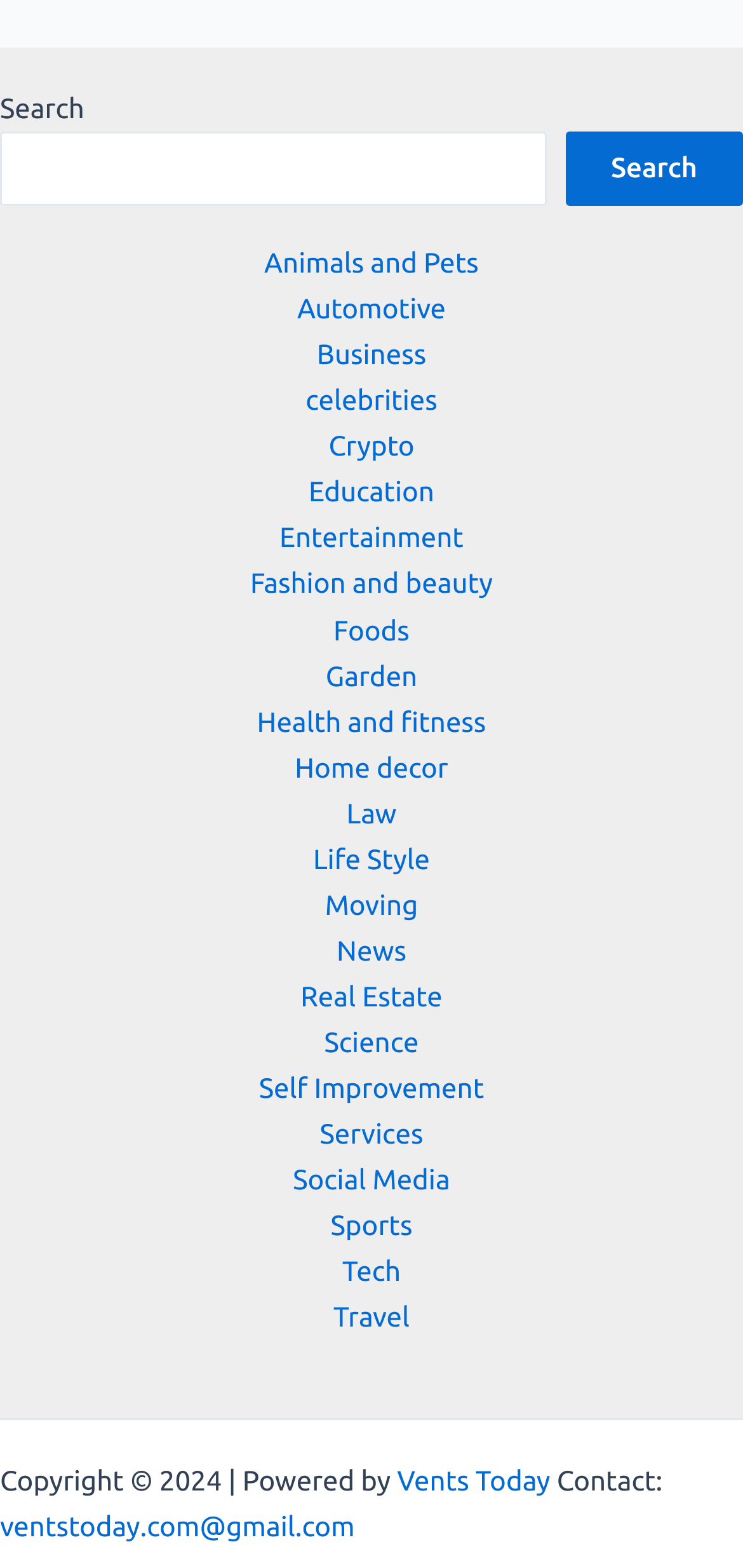Determine the bounding box coordinates of the clickable region to follow the instruction: "Contact us".

[0.741, 0.933, 0.892, 0.954]